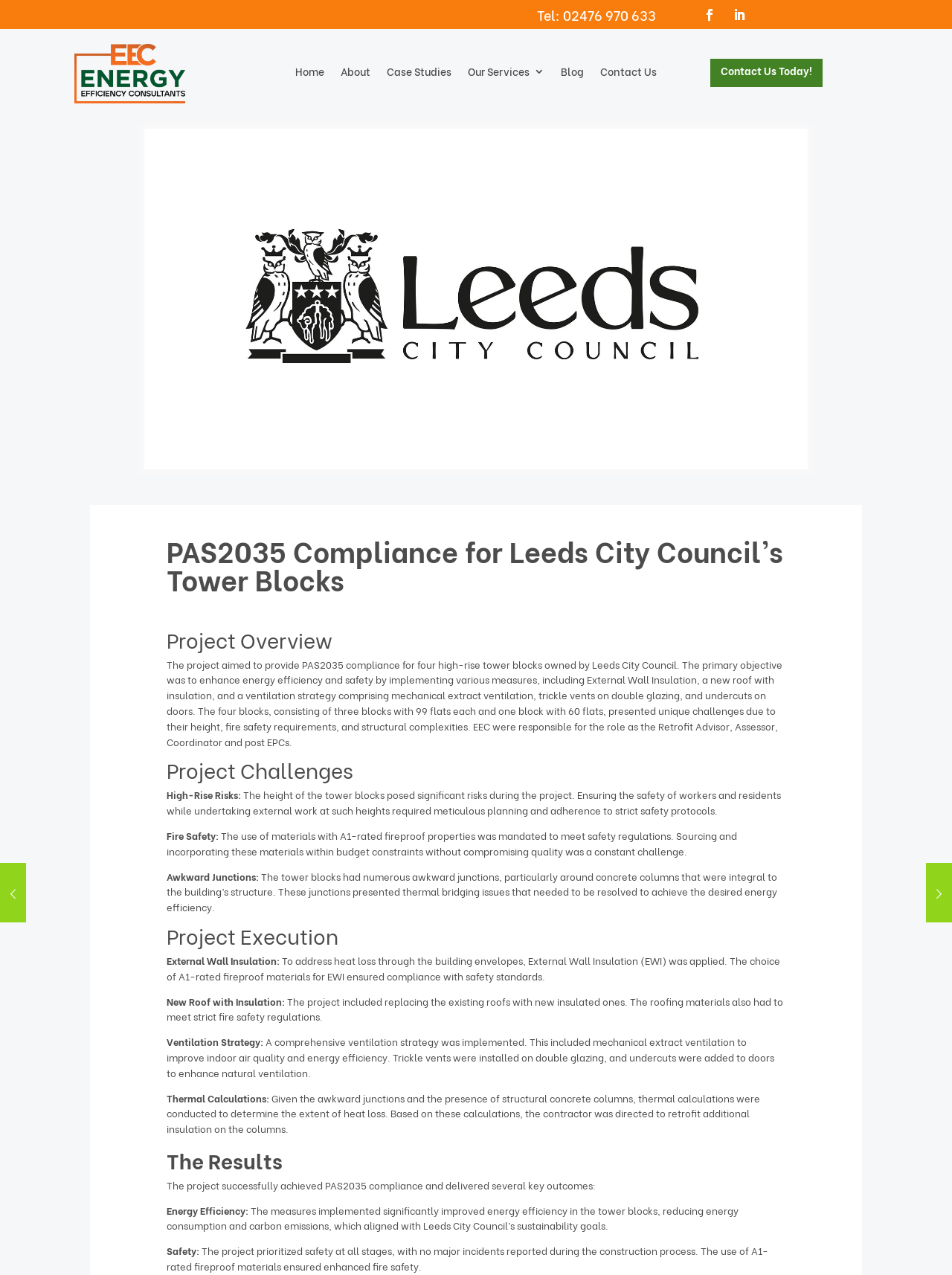Please identify the bounding box coordinates for the region that you need to click to follow this instruction: "Click the 'Contact Us Today!' link".

[0.746, 0.046, 0.864, 0.068]